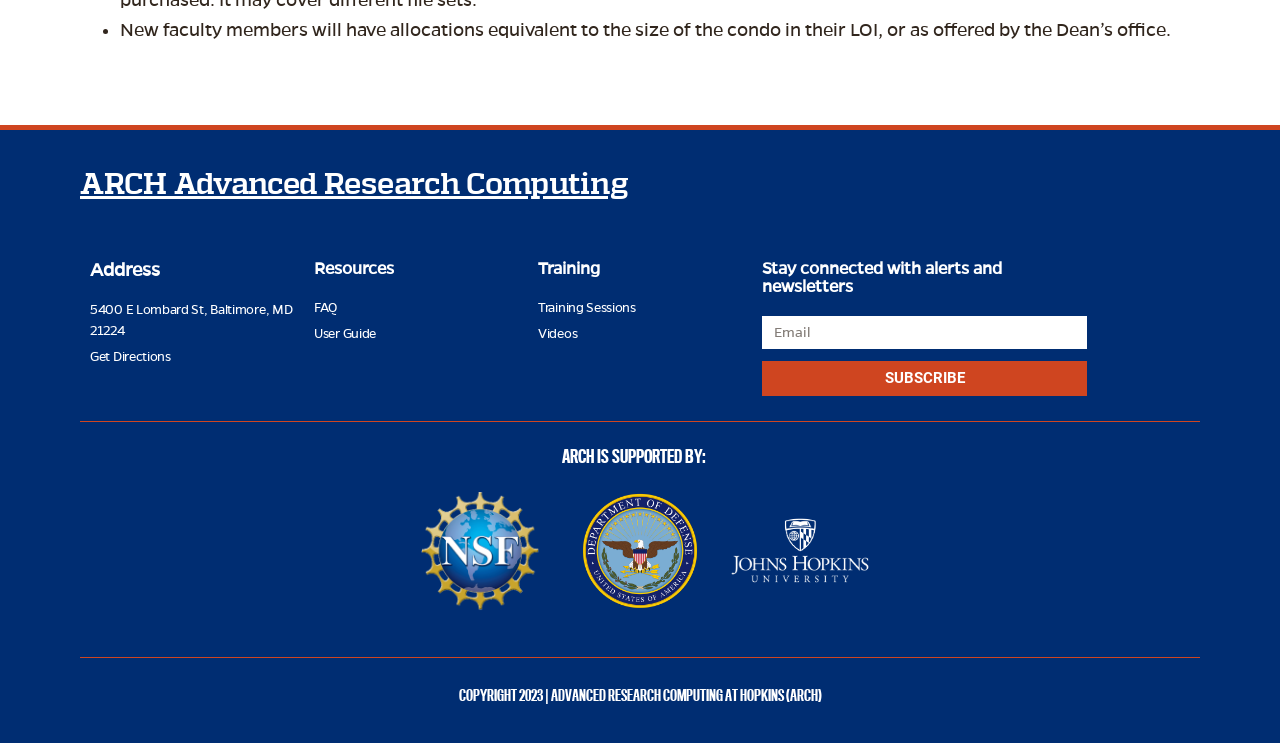What is the purpose of the textbox?
Your answer should be a single word or phrase derived from the screenshot.

To enter email